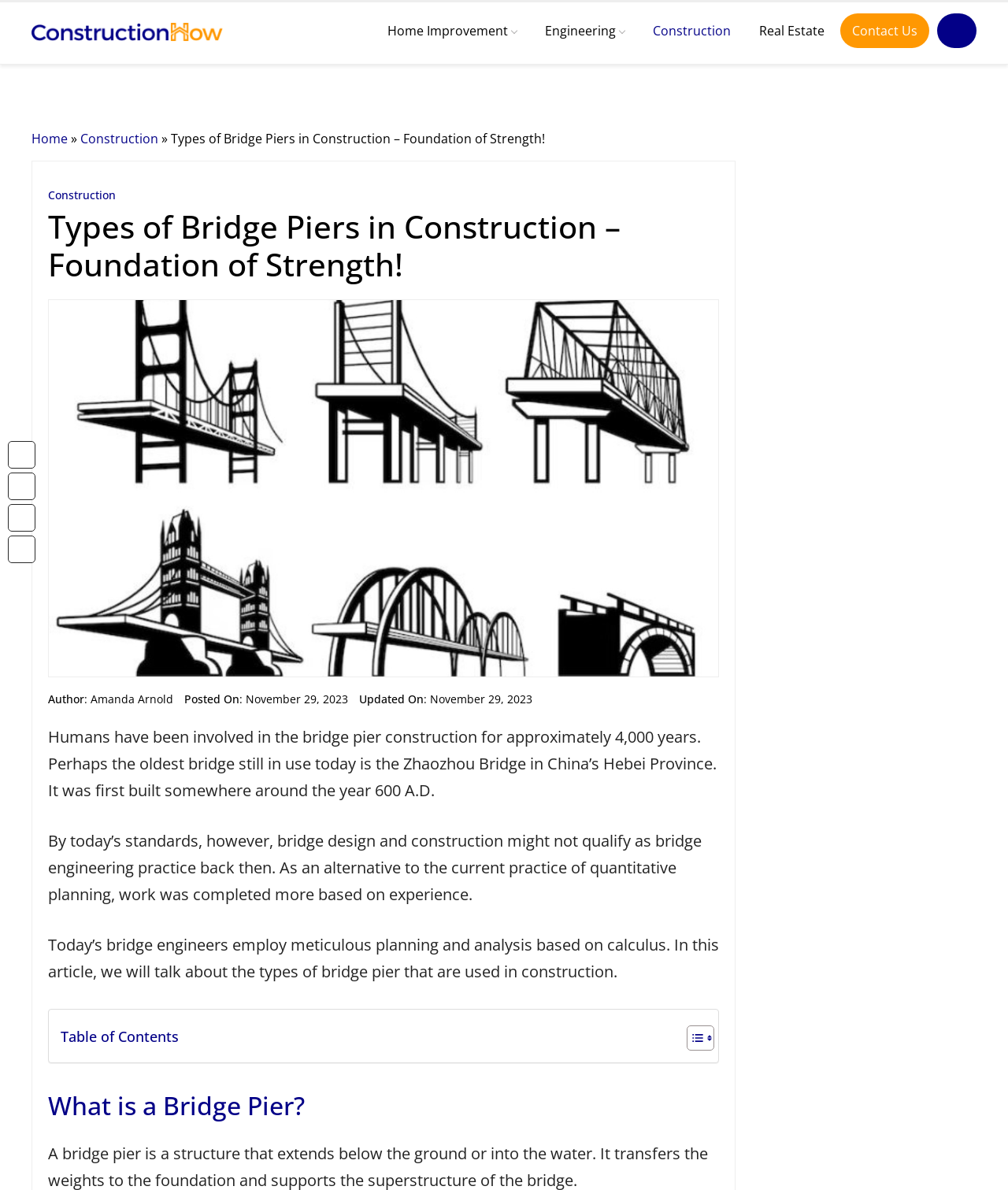Can you identify the bounding box coordinates of the clickable region needed to carry out this instruction: 'Click the 'Search' button'? The coordinates should be four float numbers within the range of 0 to 1, stated as [left, top, right, bottom].

[0.93, 0.011, 0.969, 0.04]